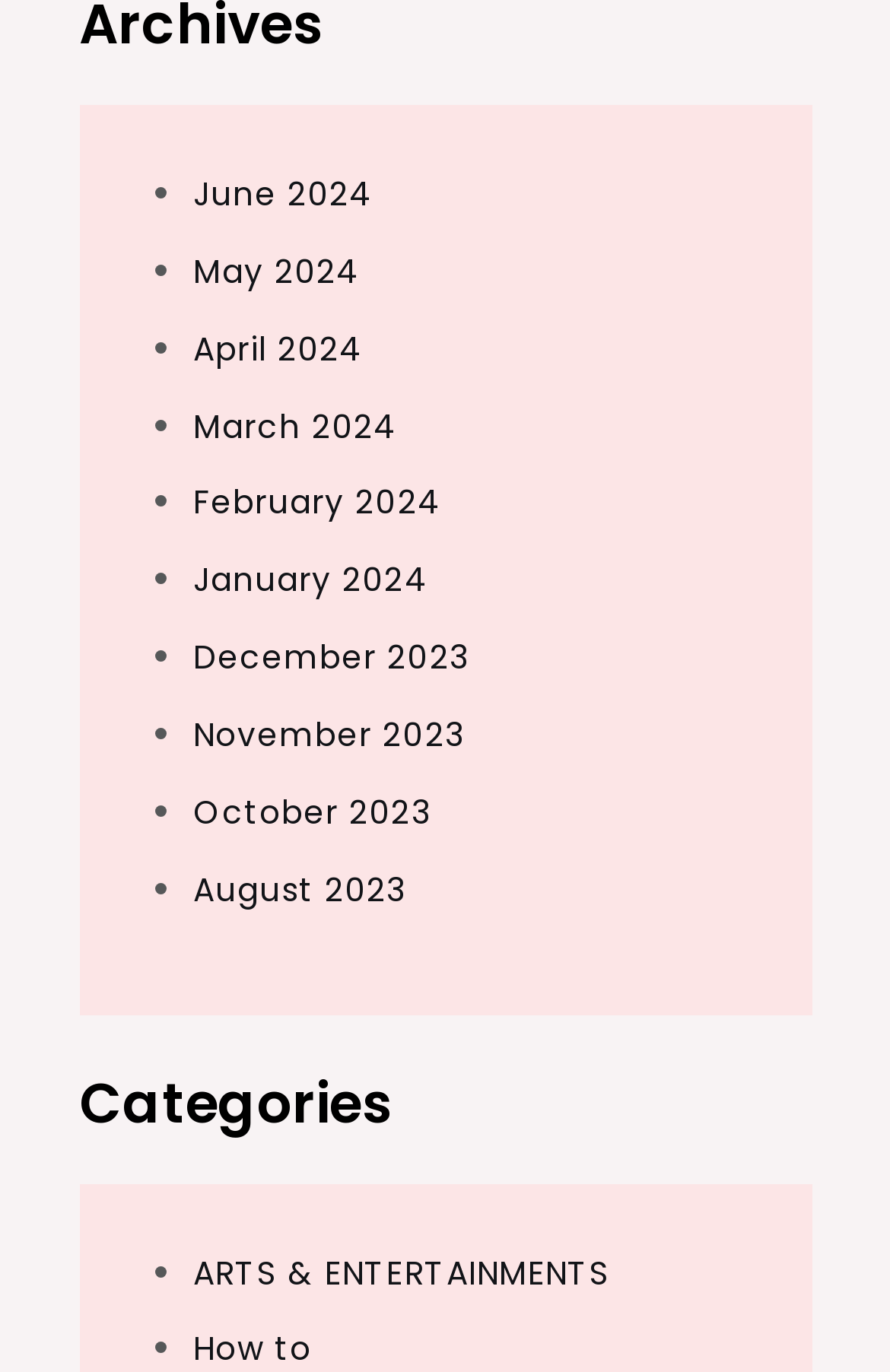Identify the bounding box coordinates for the UI element described by the following text: "Instagram". Provide the coordinates as four float numbers between 0 and 1, in the format [left, top, right, bottom].

None